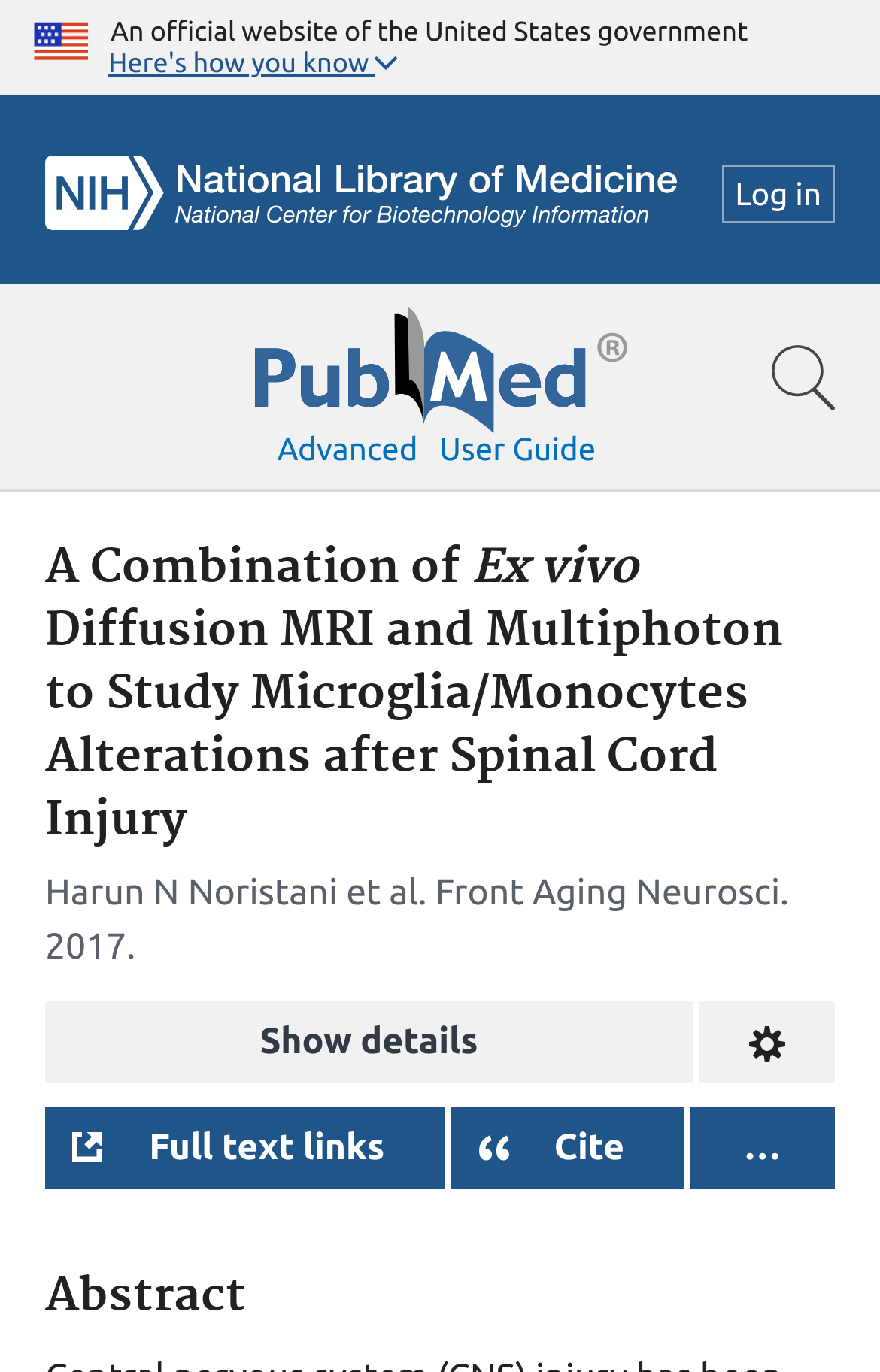Can you show the bounding box coordinates of the region to click on to complete the task described in the instruction: "Cite the article"?

[0.63, 0.821, 0.71, 0.851]